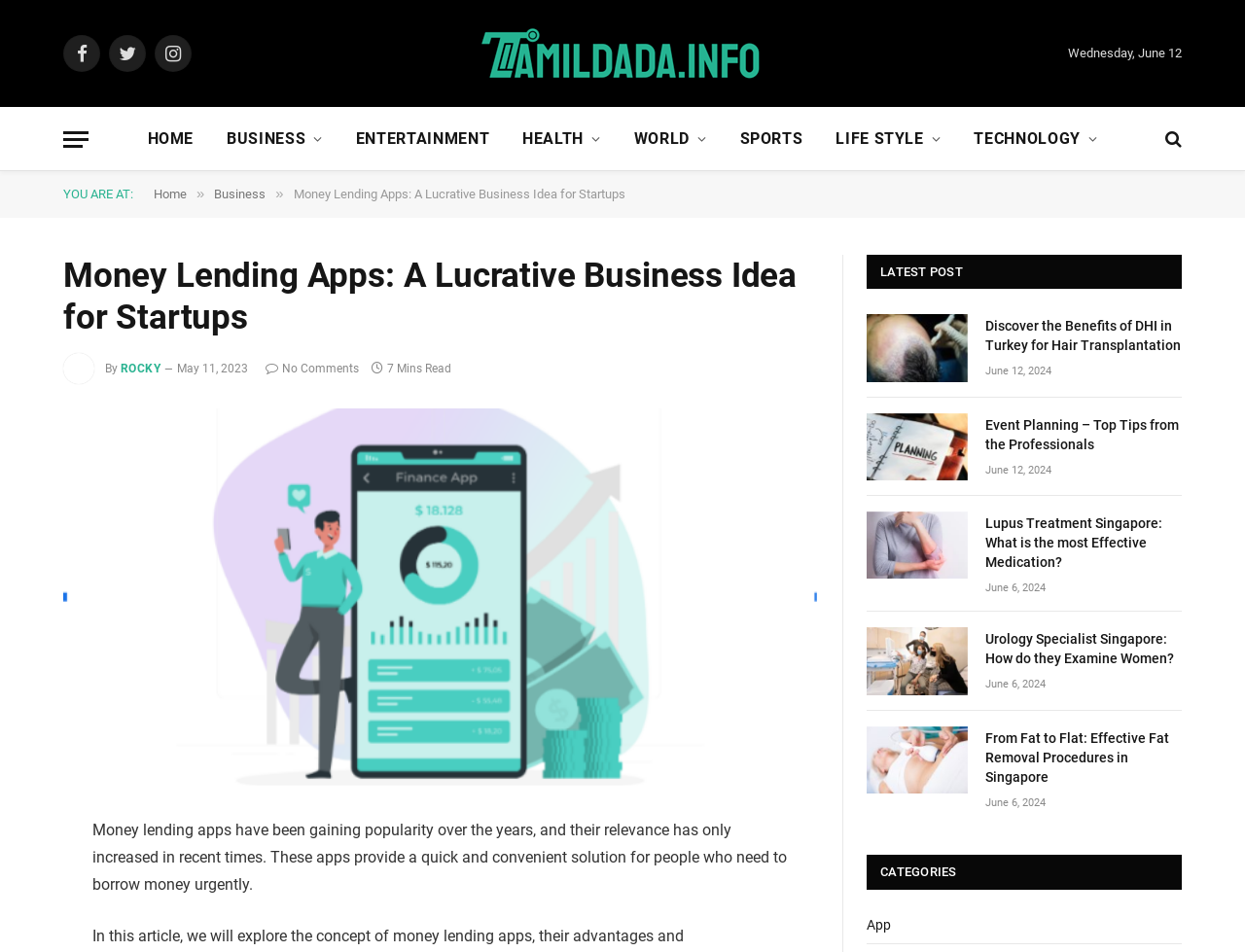Specify the bounding box coordinates of the region I need to click to perform the following instruction: "Read the article 'Money Lending Apps: A Lucrative Business Idea for Startups'". The coordinates must be four float numbers in the range of 0 to 1, i.e., [left, top, right, bottom].

[0.051, 0.429, 0.656, 0.825]